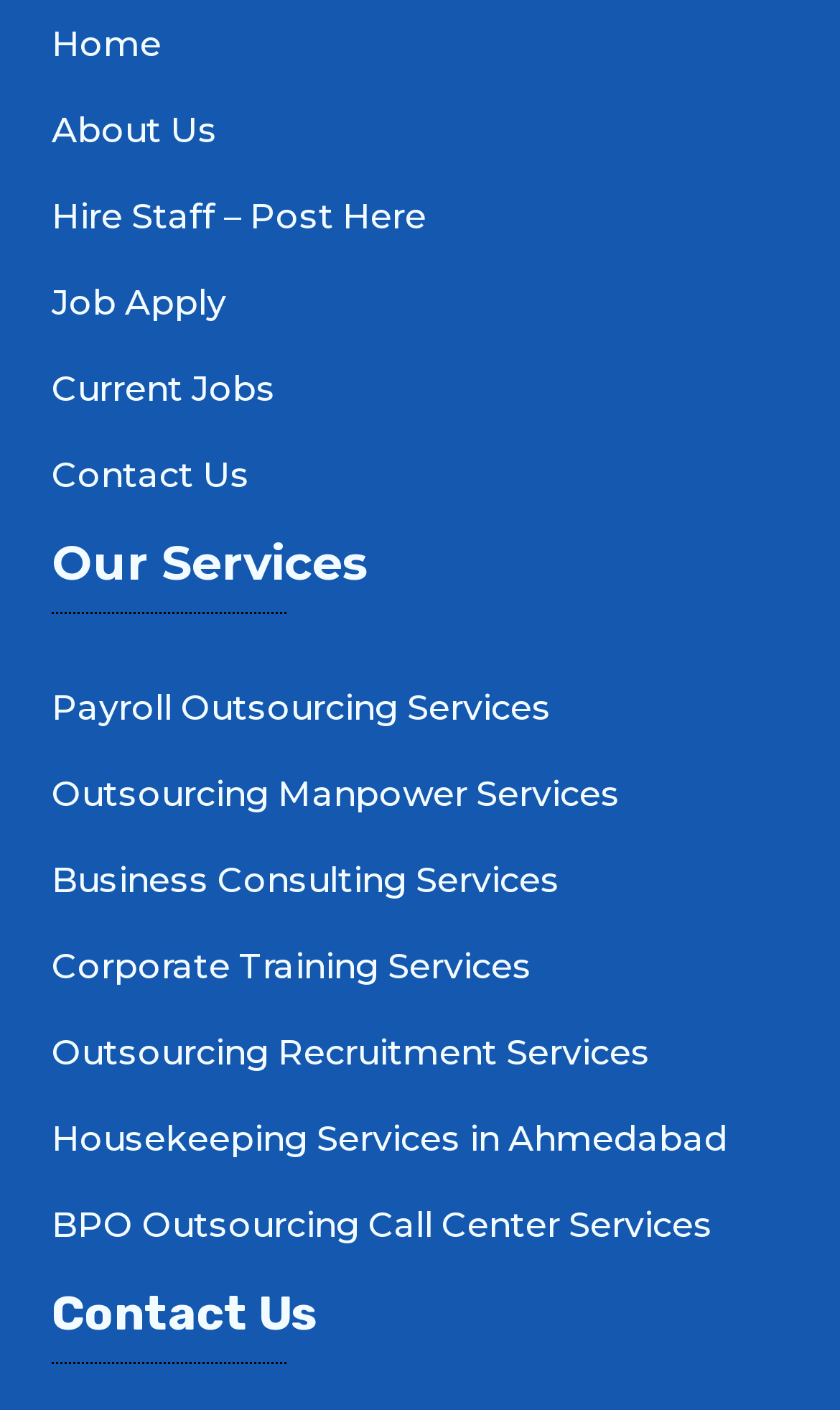What is the title of the section above the list of services?
Answer with a single word or phrase by referring to the visual content.

Our Services